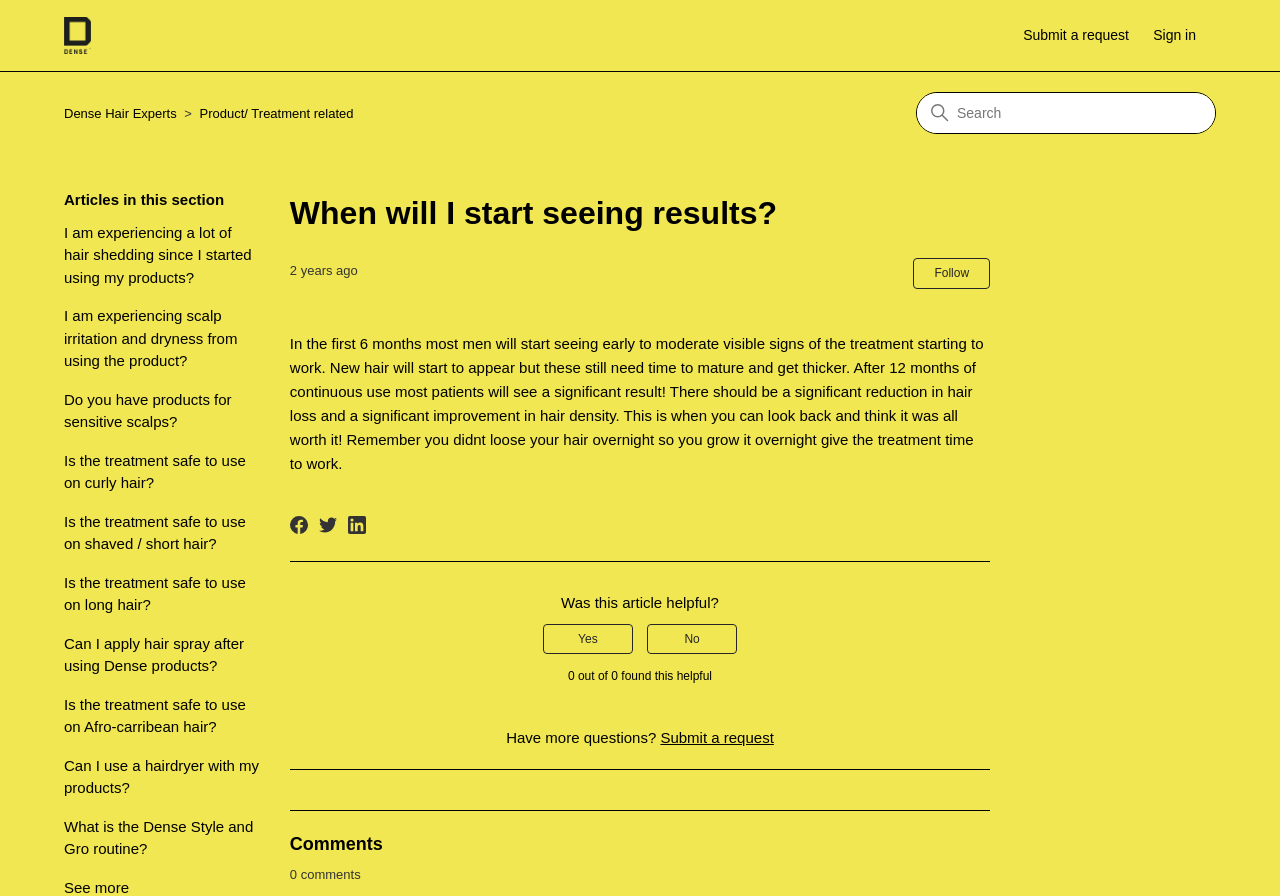Can you specify the bounding box coordinates of the area that needs to be clicked to fulfill the following instruction: "Click the Contact link"?

None